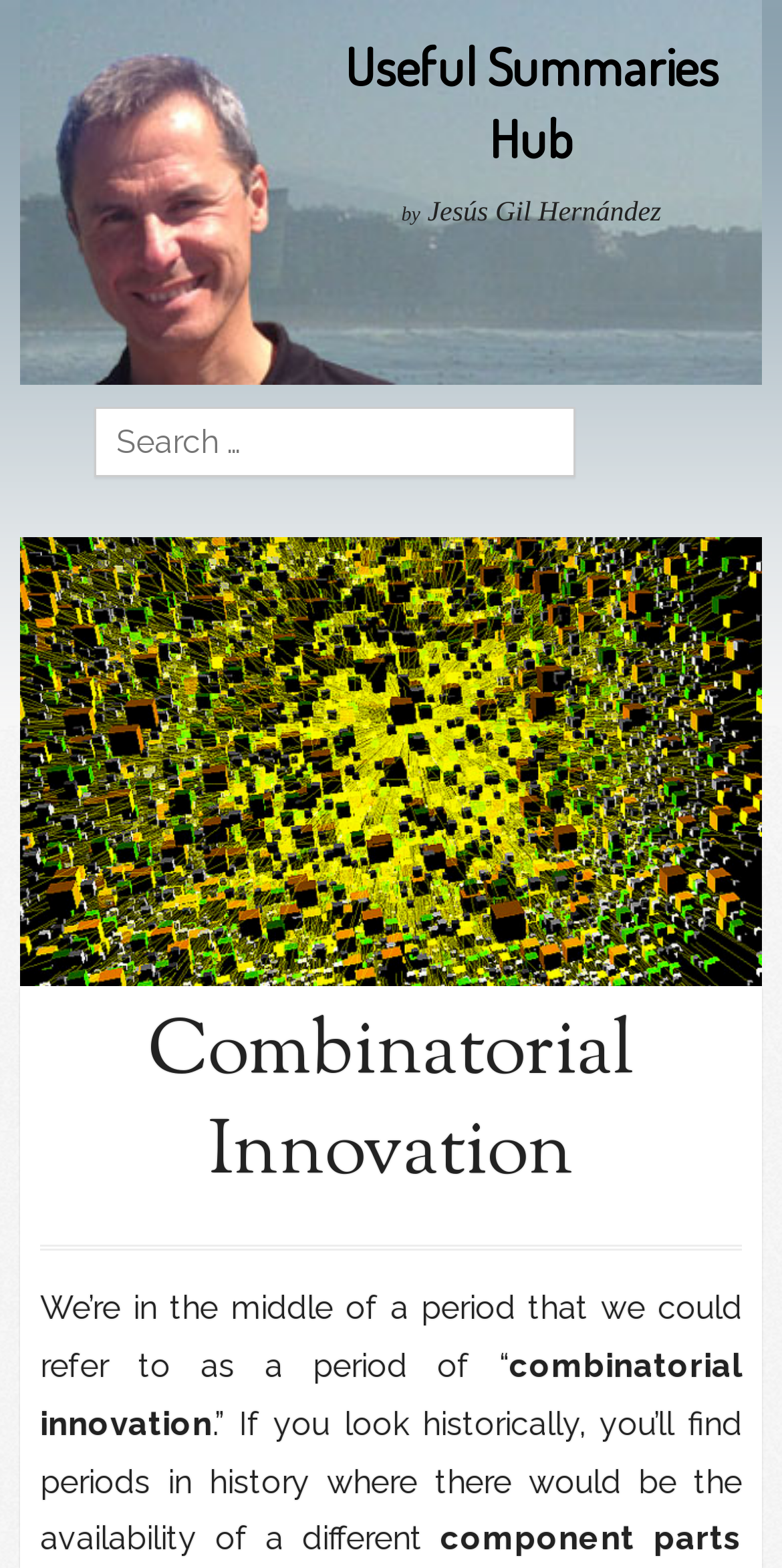Identify and generate the primary title of the webpage.

Useful Summaries Hub